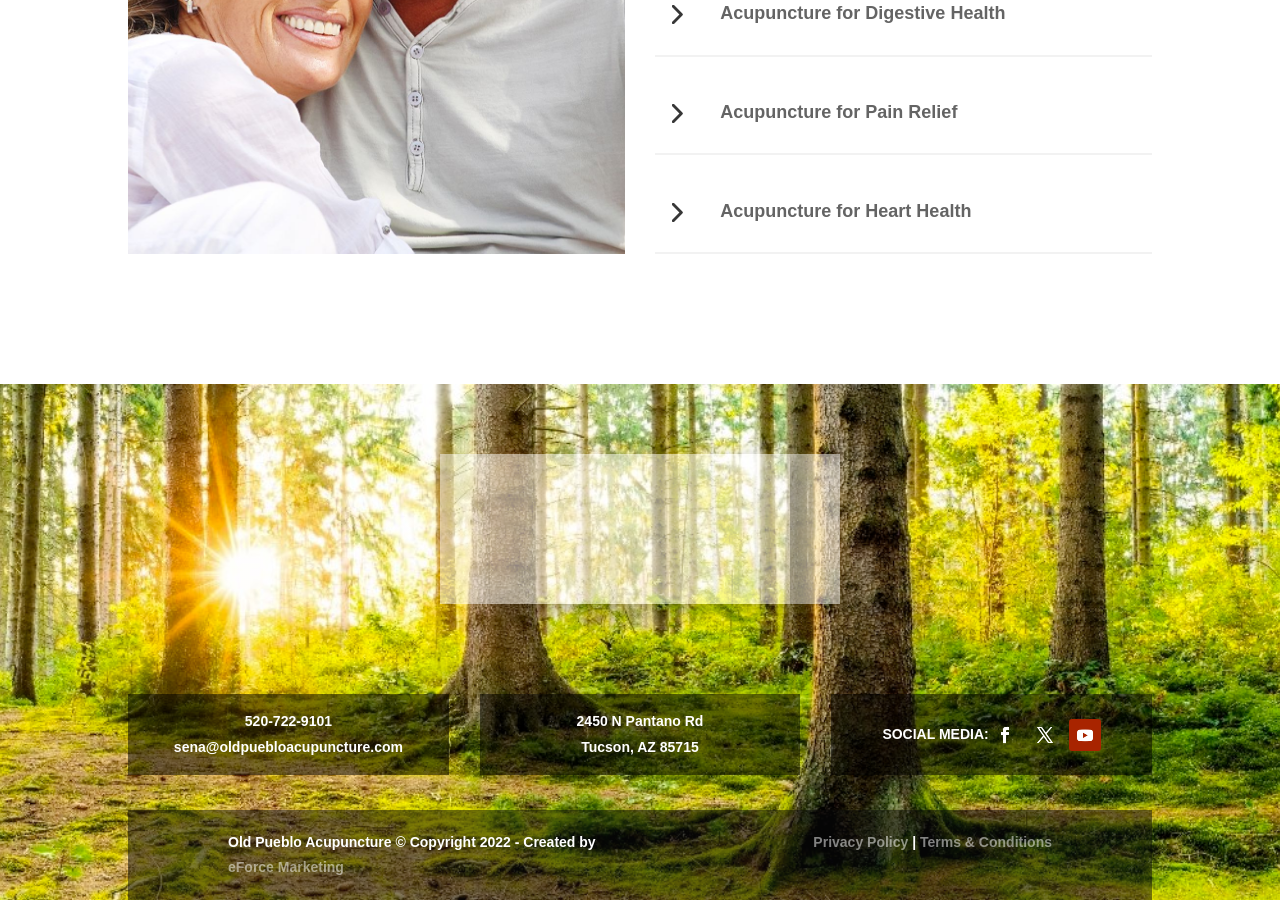Pinpoint the bounding box coordinates of the clickable element to carry out the following instruction: "visit the email address."

[0.136, 0.821, 0.315, 0.838]